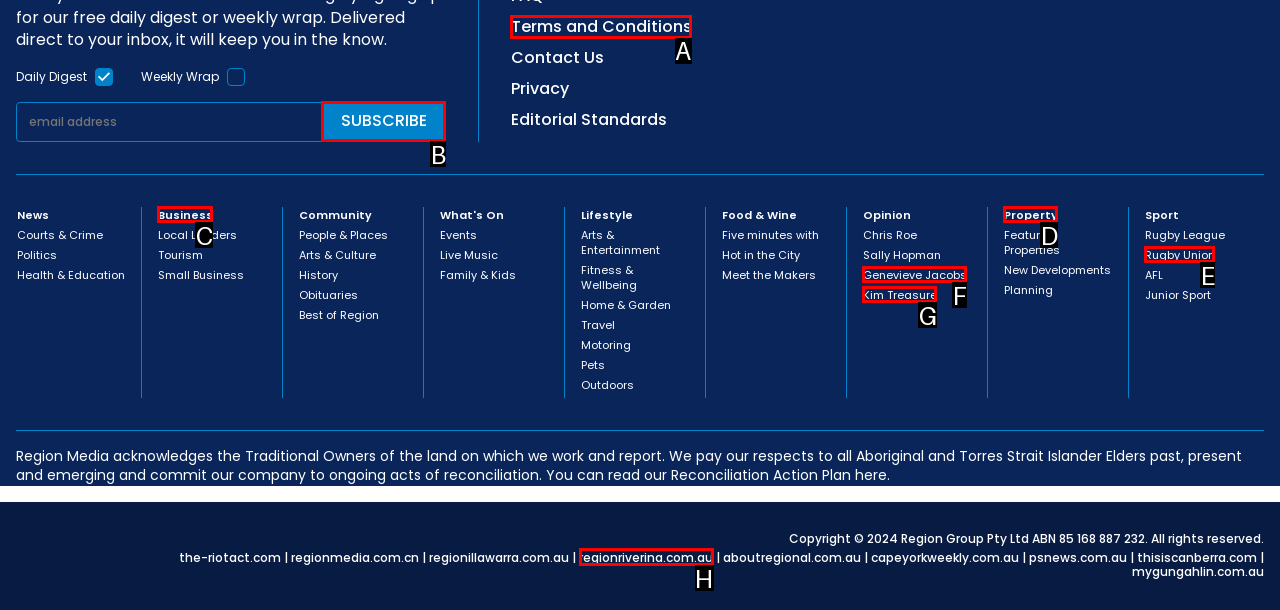Identify the appropriate choice to fulfill this task: read terms and conditions
Respond with the letter corresponding to the correct option.

A